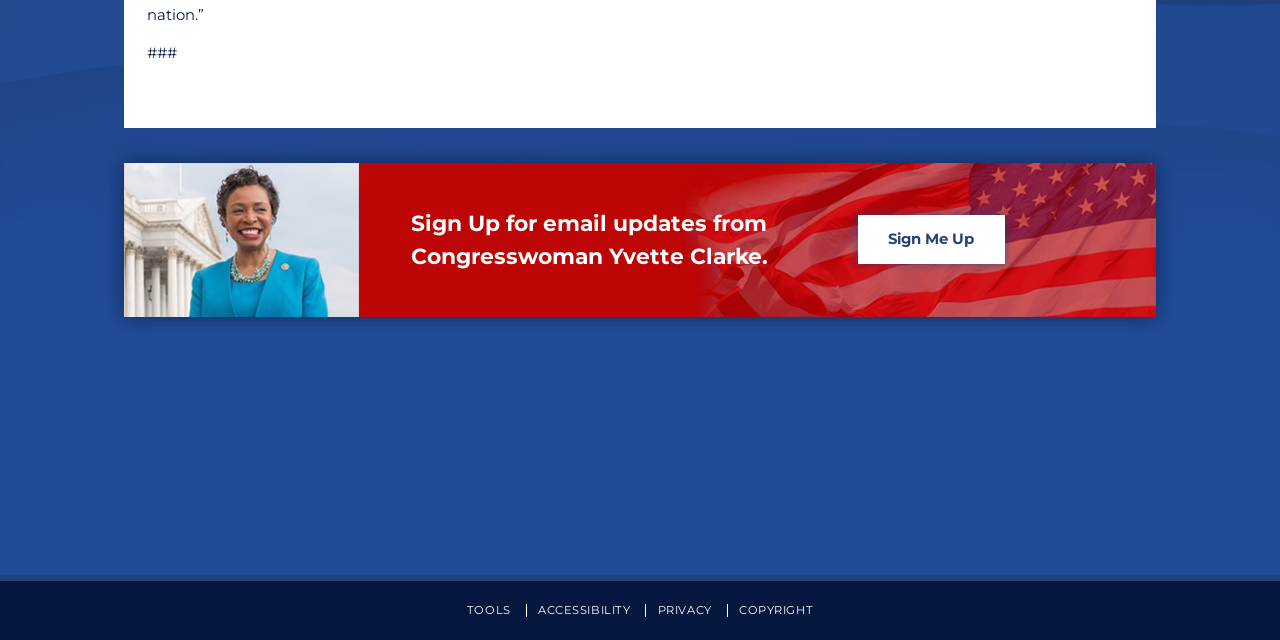Extract the bounding box of the UI element described as: "Students".

[0.798, 0.002, 0.955, 0.046]